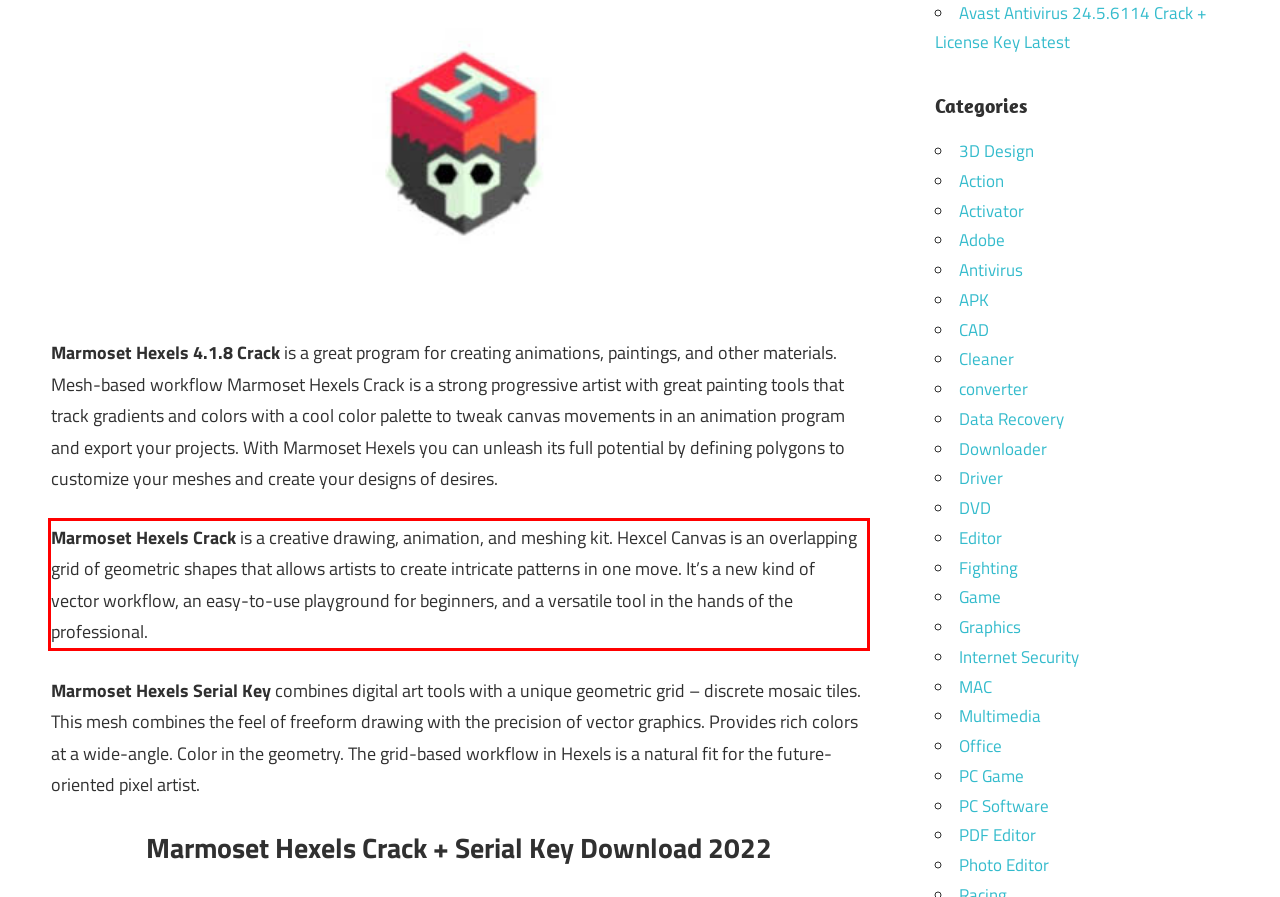Please examine the webpage screenshot and extract the text within the red bounding box using OCR.

Marmoset Hexels Crack is a creative drawing, animation, and meshing kit. Hexcel Canvas is an overlapping grid of geometric shapes that allows artists to create intricate patterns in one move. It’s a new kind of vector workflow, an easy-to-use playground for beginners, and a versatile tool in the hands of the professional.